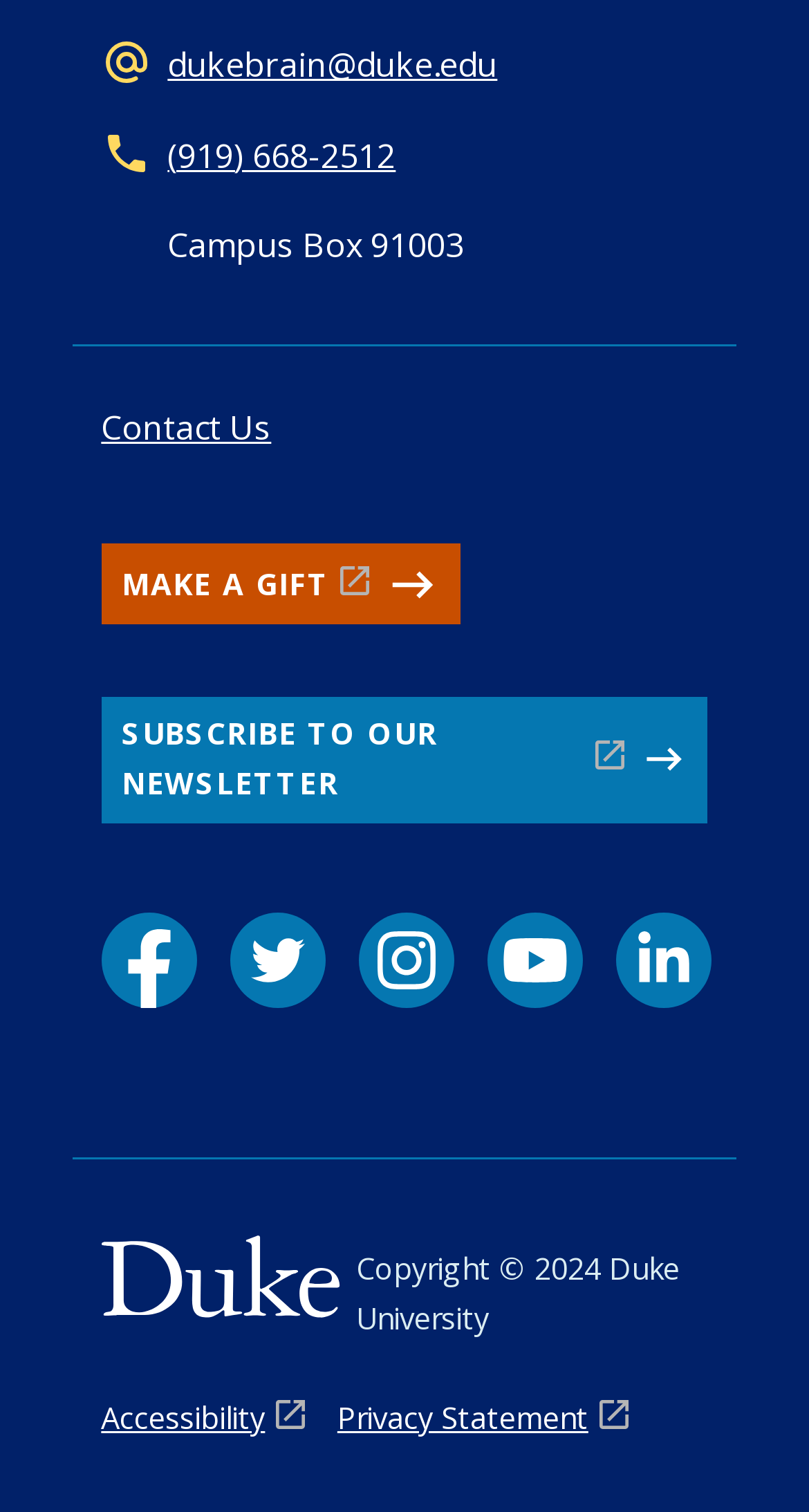What is the contact email?
Respond to the question with a well-detailed and thorough answer.

The contact email can be found at the top of the webpage, where it is listed as 'dukebrain@duke.edu'.